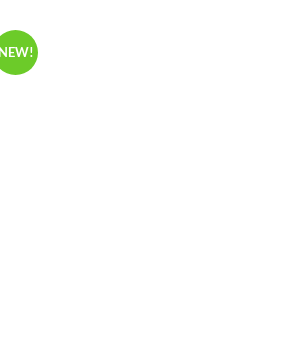Provide a brief response using a word or short phrase to this question:
What is the theme of the graphic on the T-shirt?

Exploration and creativity